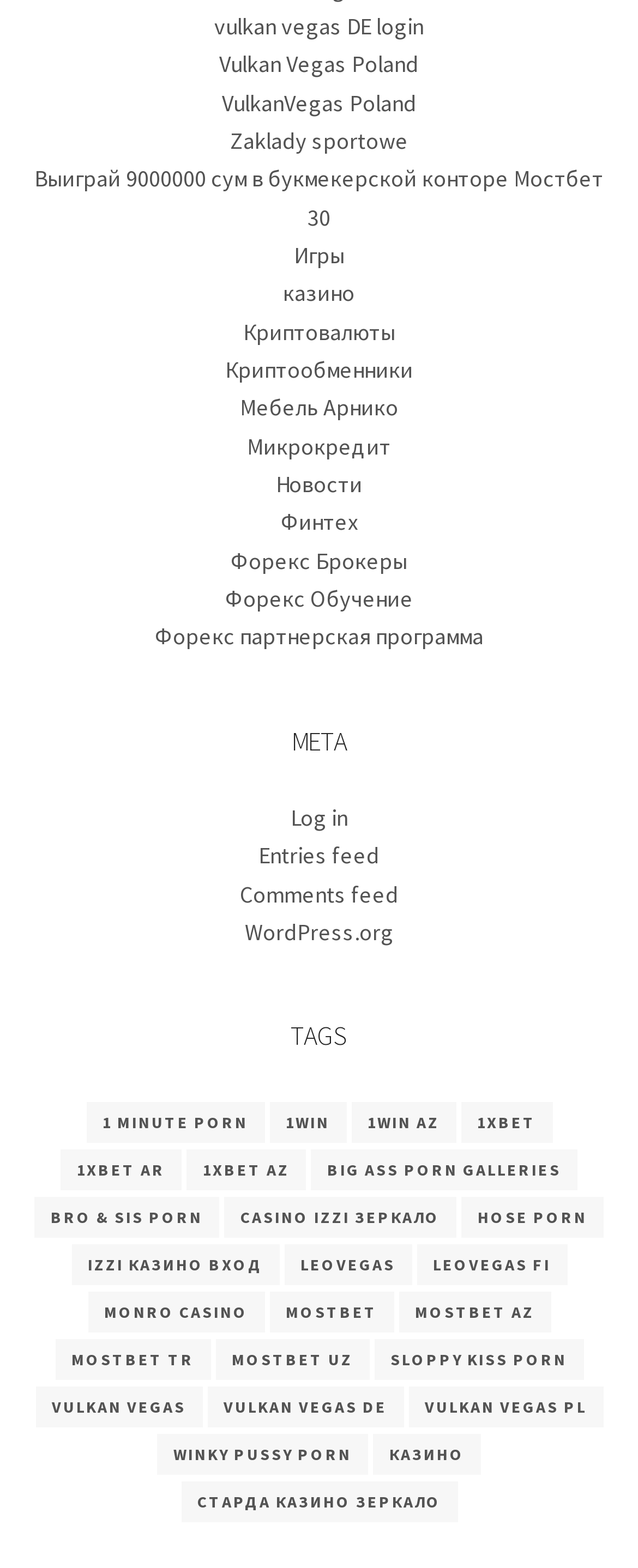Please identify the bounding box coordinates of the clickable area that will allow you to execute the instruction: "Learn about Forex Brokers".

[0.362, 0.348, 0.638, 0.367]